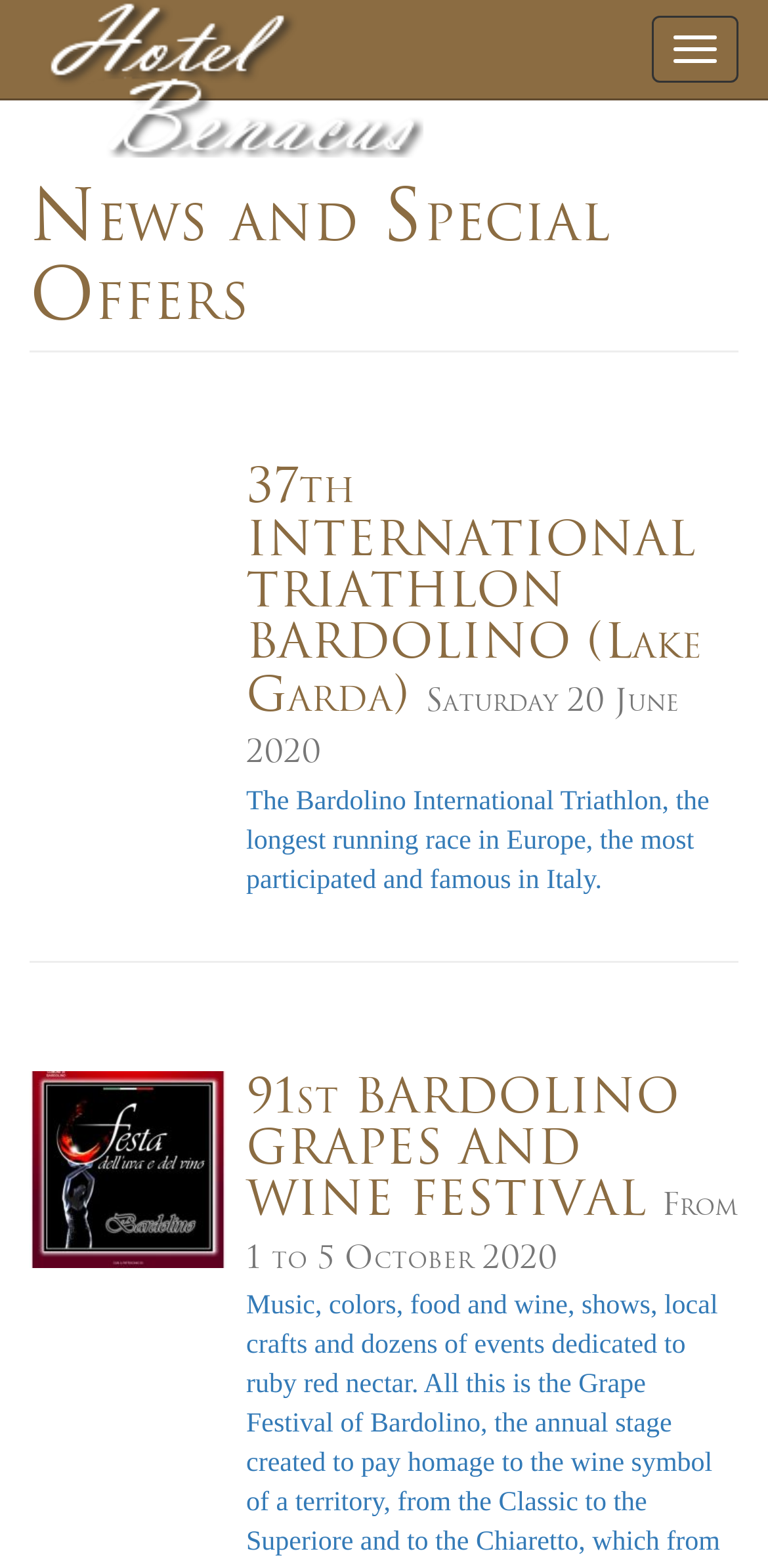Bounding box coordinates are specified in the format (top-left x, top-left y, bottom-right x, bottom-right y). All values are floating point numbers bounded between 0 and 1. Please provide the bounding box coordinate of the region this sentence describes: Toggle navigation

[0.849, 0.01, 0.962, 0.053]